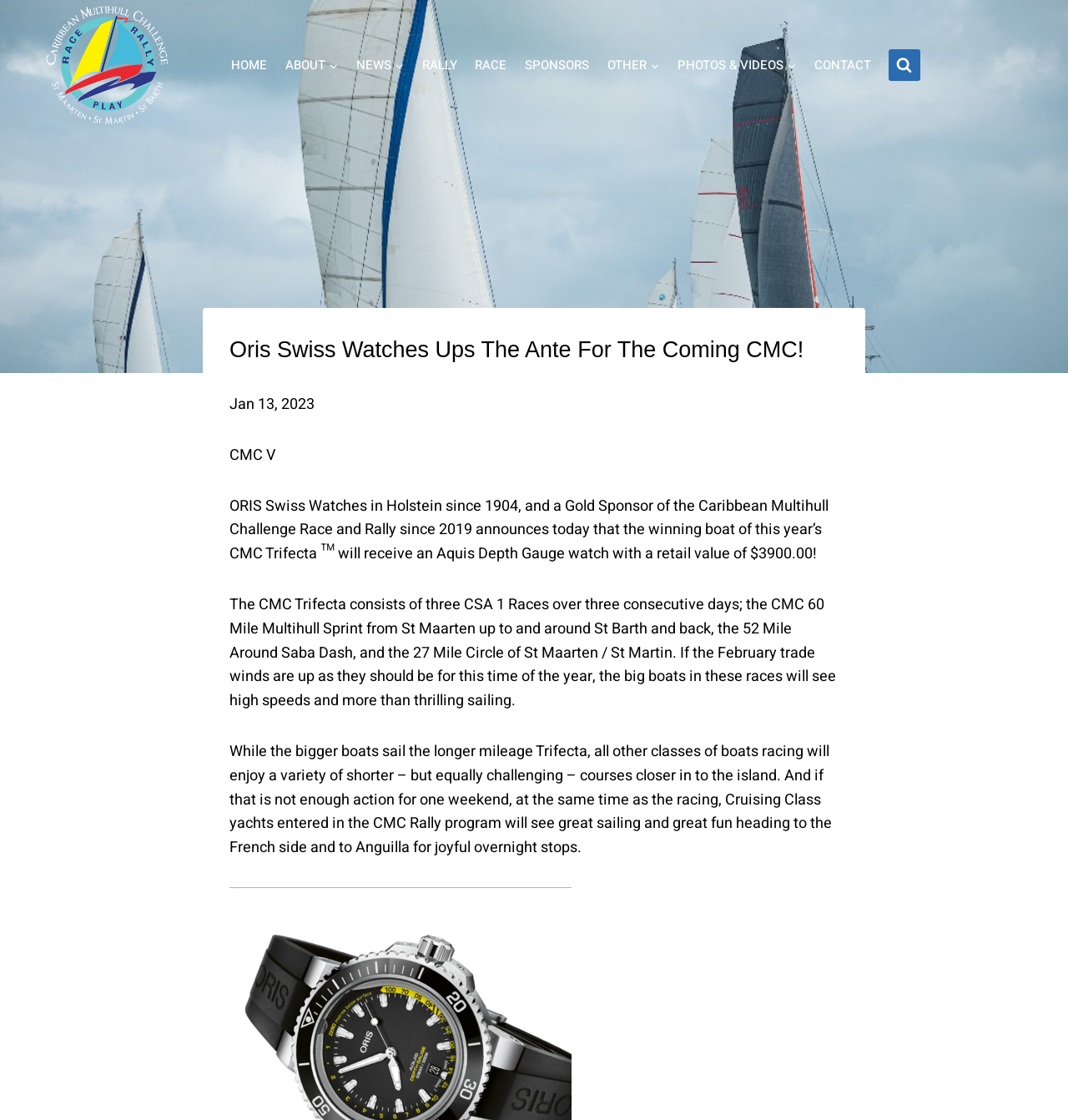What is the date of the article?
Provide a one-word or short-phrase answer based on the image.

Jan 13, 2023